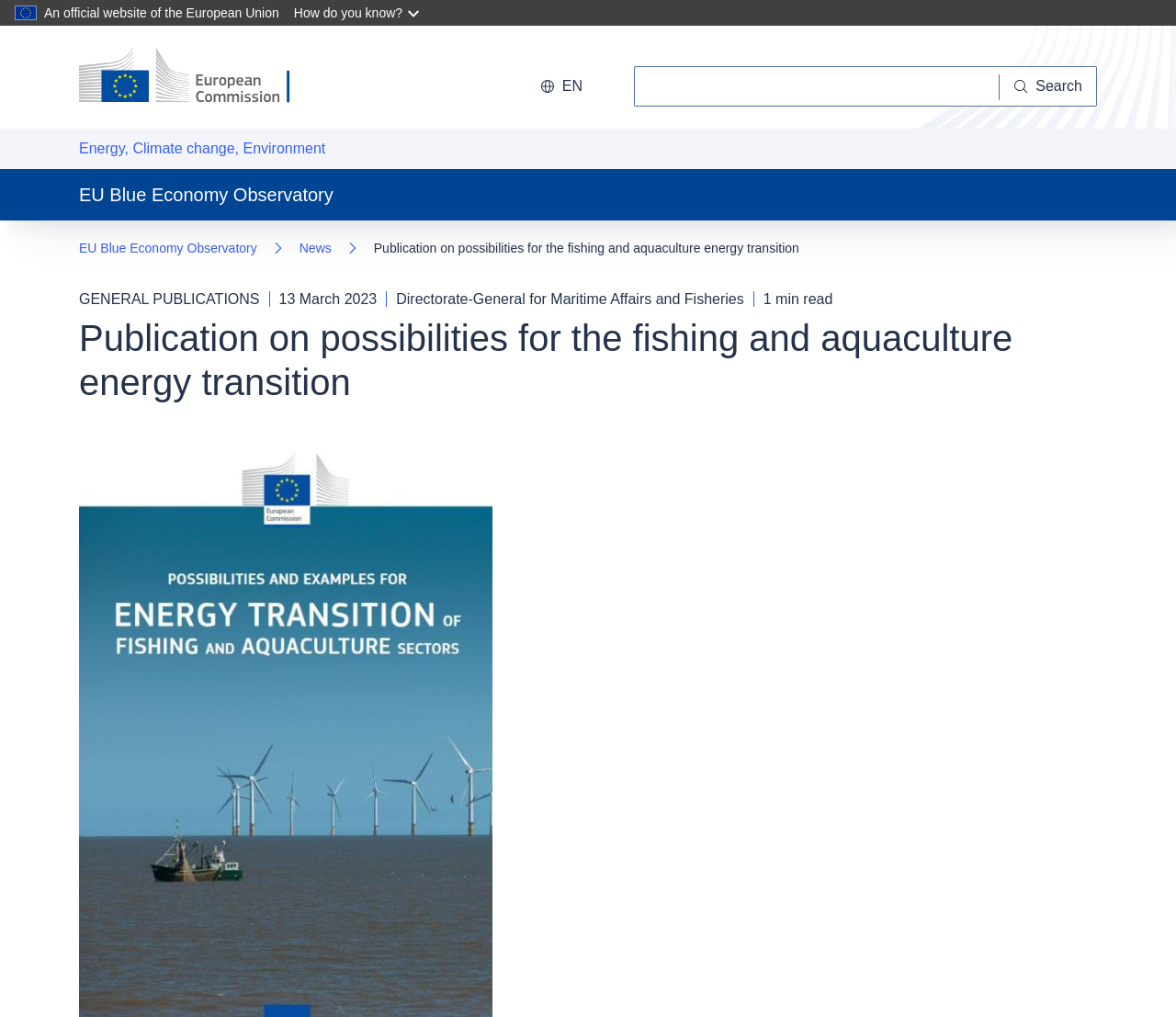Answer the question briefly using a single word or phrase: 
What is the estimated reading time of the publication?

1 min